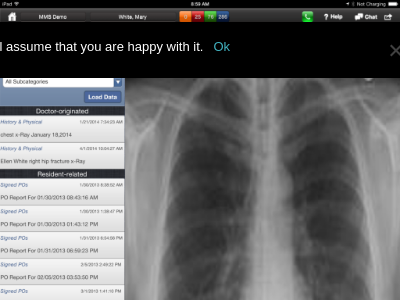Describe every aspect of the image in depth.

The image showcases a medical application interface displayed on a tablet screen, featuring an x-ray of a patient's chest on the right side. The x-ray illustrates the thoracic anatomy, highlighting areas of interest for evaluation. On the left, there is a list of patient data categorized into "Doctor-originated" and "Resident-related" sections, presenting a summary of various medical reports, including an x-ray performed on January 13, 2014, detailing an injury termed as "Ellen White right hip fracture." The top of the screen displays functionality options indicative of a health management application, such as patient name, date, and an array of tools for navigation. A cookie consent notification is visible at the top of the display, stating, “We use cookies to ensure that we give you the best experience on our website. If you continue to use this site, we will assume that you are happy with it,” with an option to accept. Overall, the interface conveys a comprehensive view of patient health data in a user-friendly digital format, suitable for healthcare professionals to access and analyze medical information efficiently.